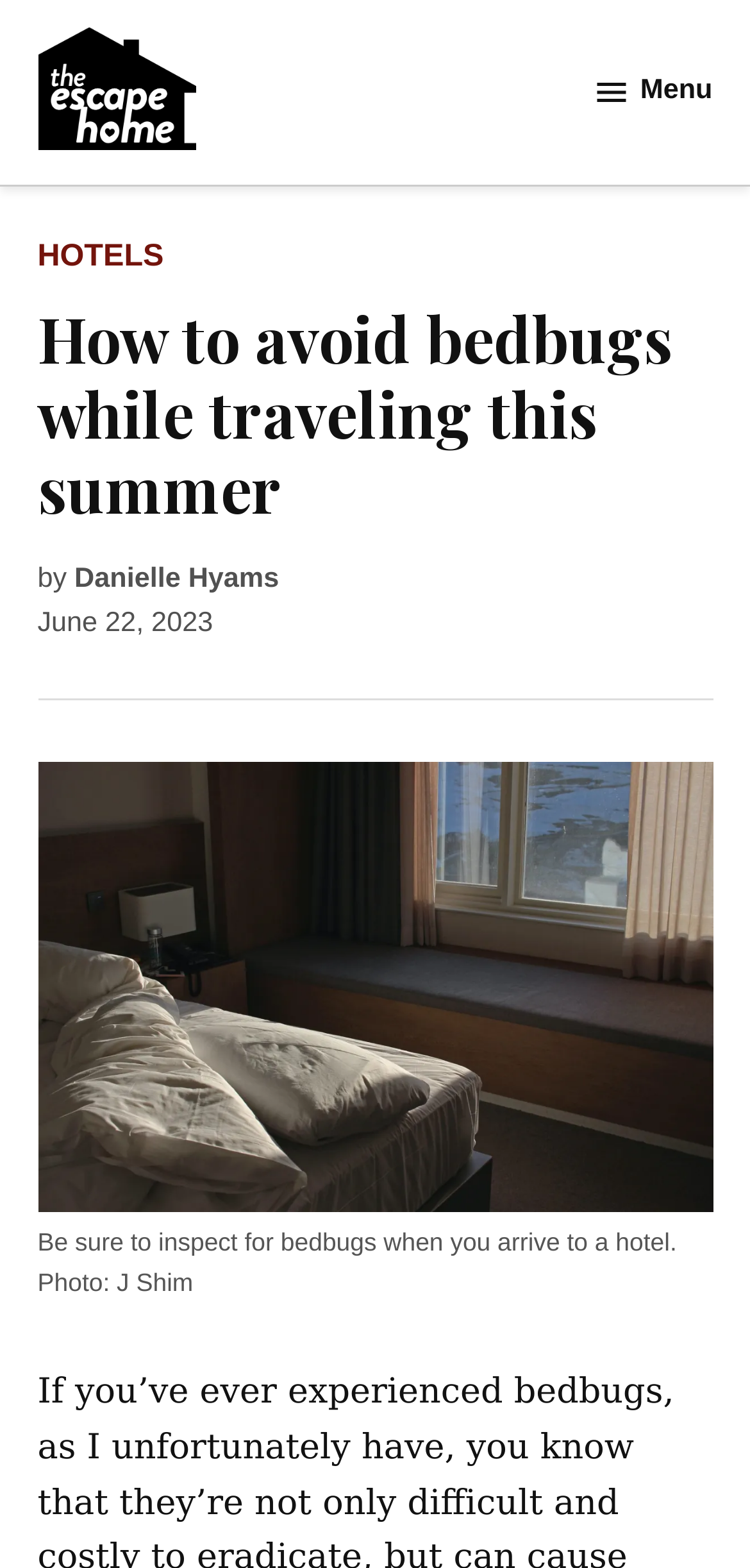Please provide a one-word or phrase answer to the question: 
Who is the author of the article?

Danielle Hyams